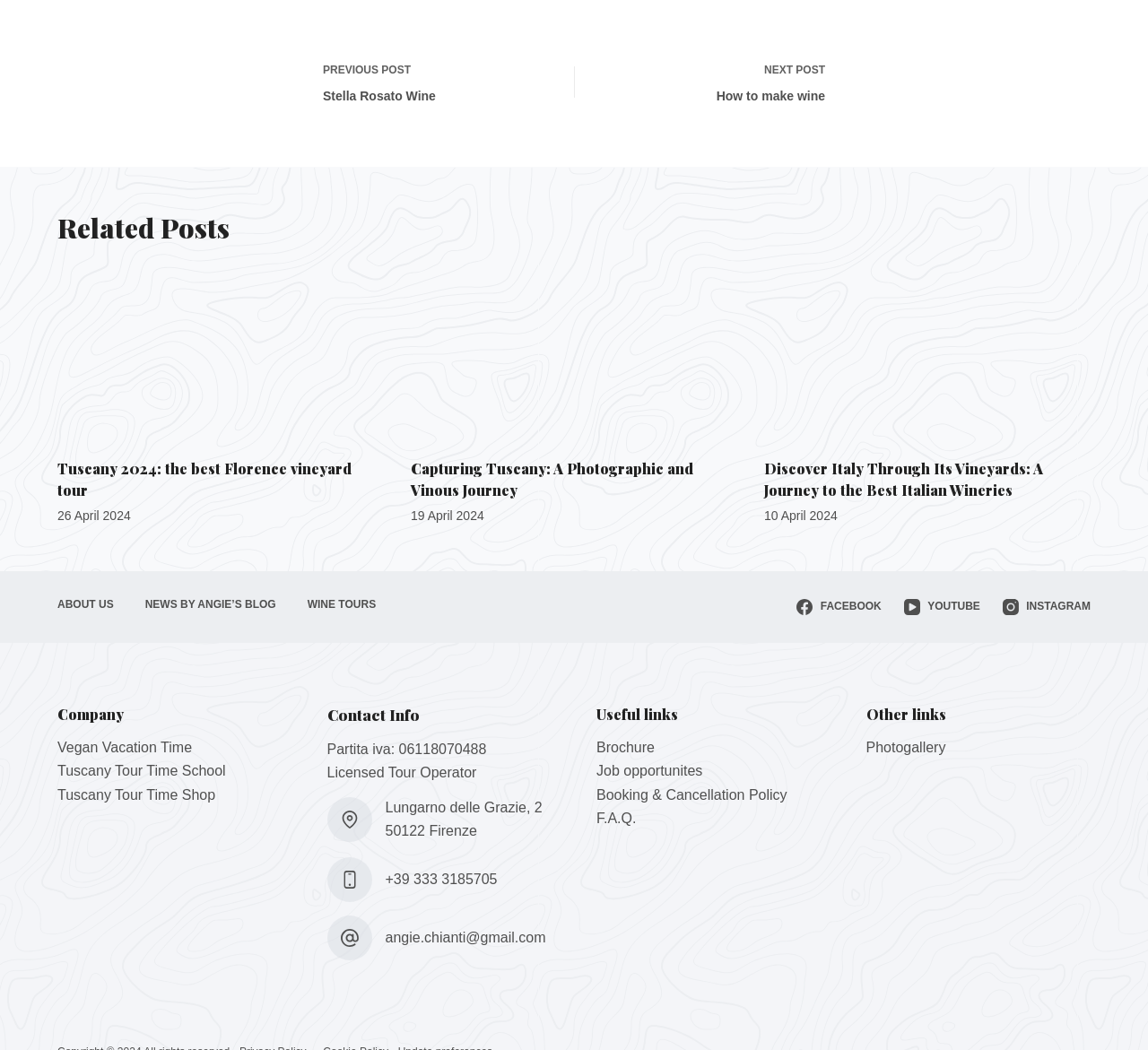Could you specify the bounding box coordinates for the clickable section to complete the following instruction: "Read the 'Discover Italy Through Its Vineyards: A Journey to the Best Italian Wineries' article"?

[0.666, 0.249, 0.95, 0.424]